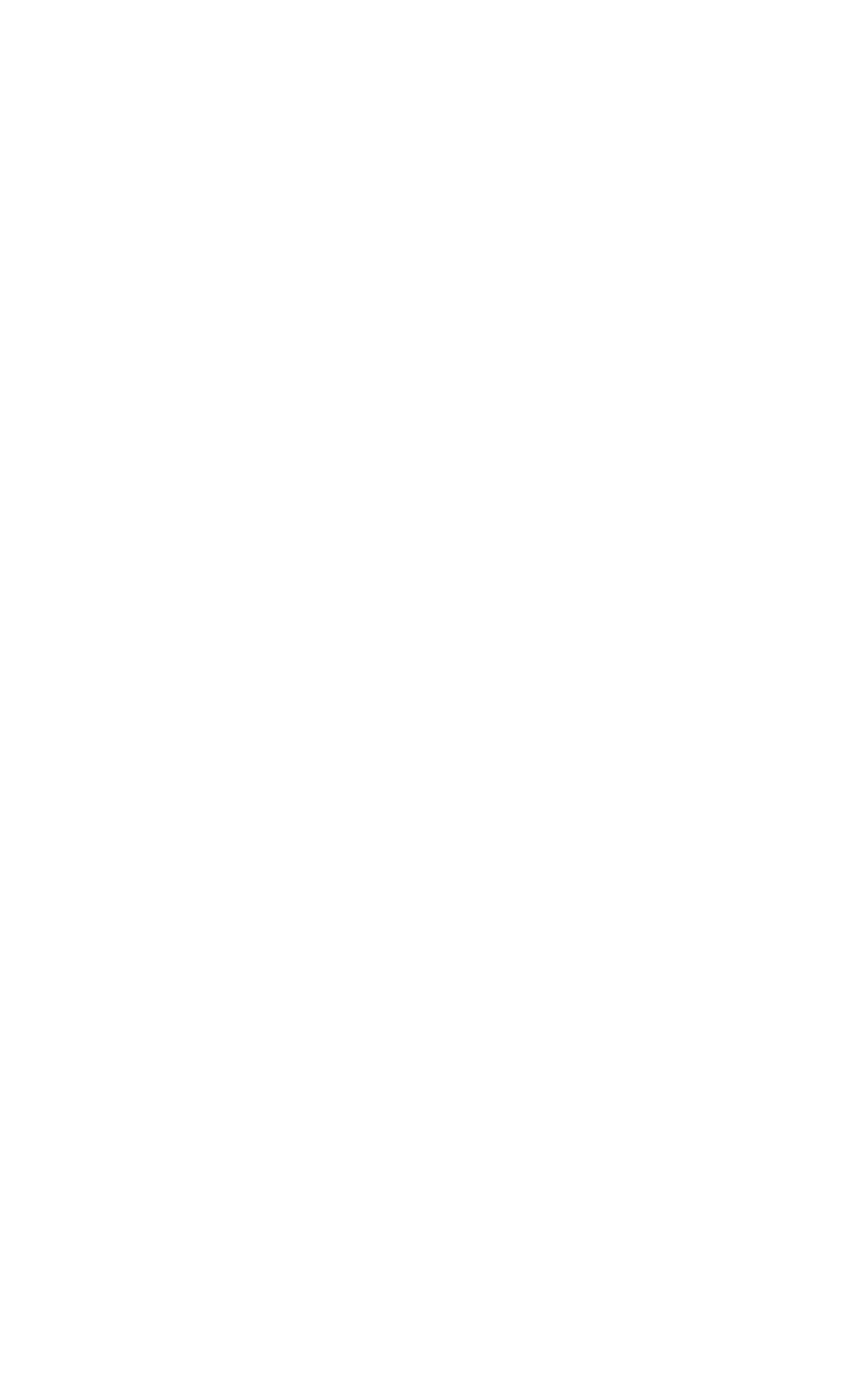Please give the bounding box coordinates of the area that should be clicked to fulfill the following instruction: "Click CORPORATE CAR SERVICE". The coordinates should be in the format of four float numbers from 0 to 1, i.e., [left, top, right, bottom].

[0.292, 0.533, 0.708, 0.57]